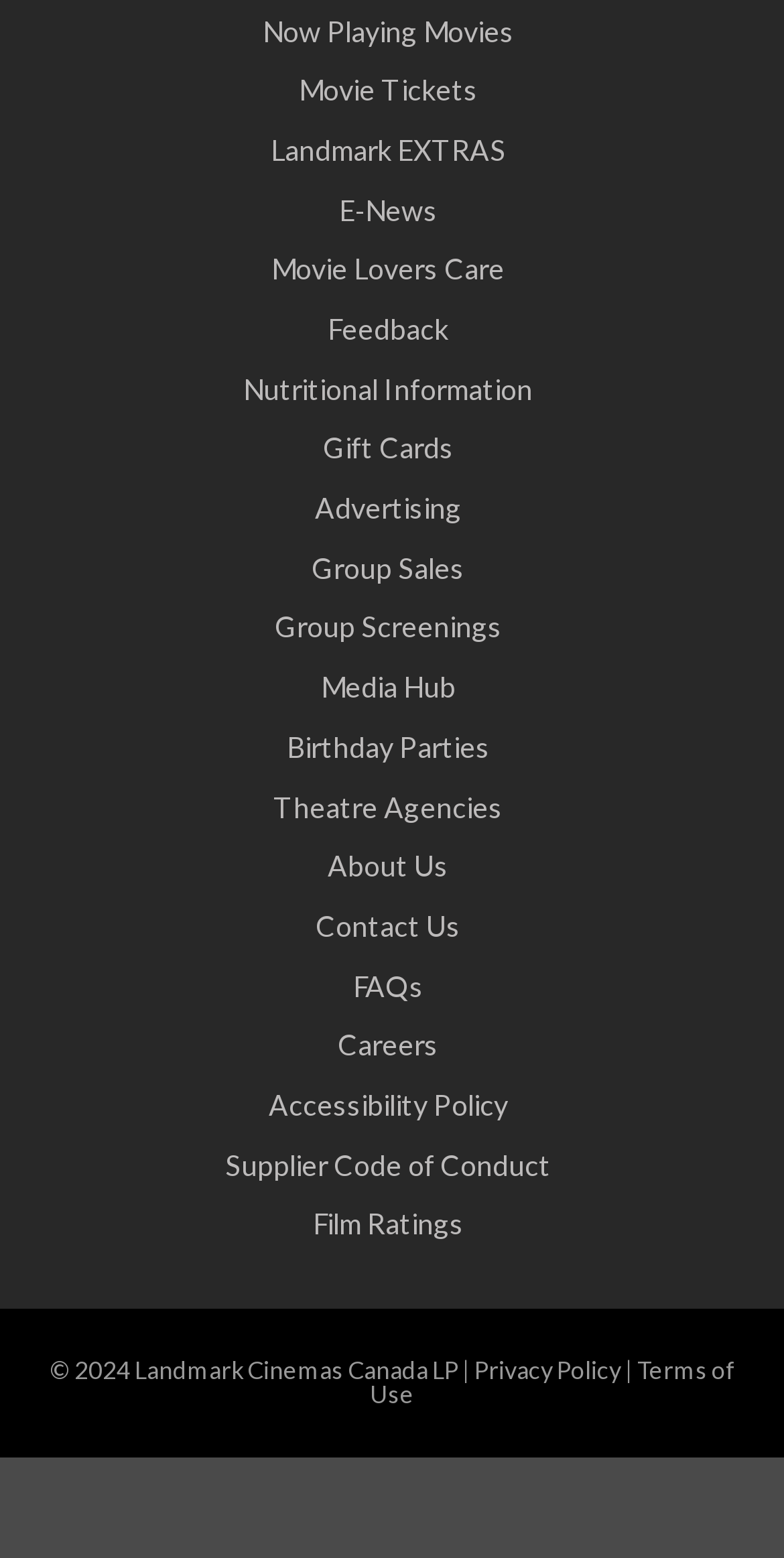Show me the bounding box coordinates of the clickable region to achieve the task as per the instruction: "Get movie tickets".

[0.038, 0.042, 0.946, 0.075]